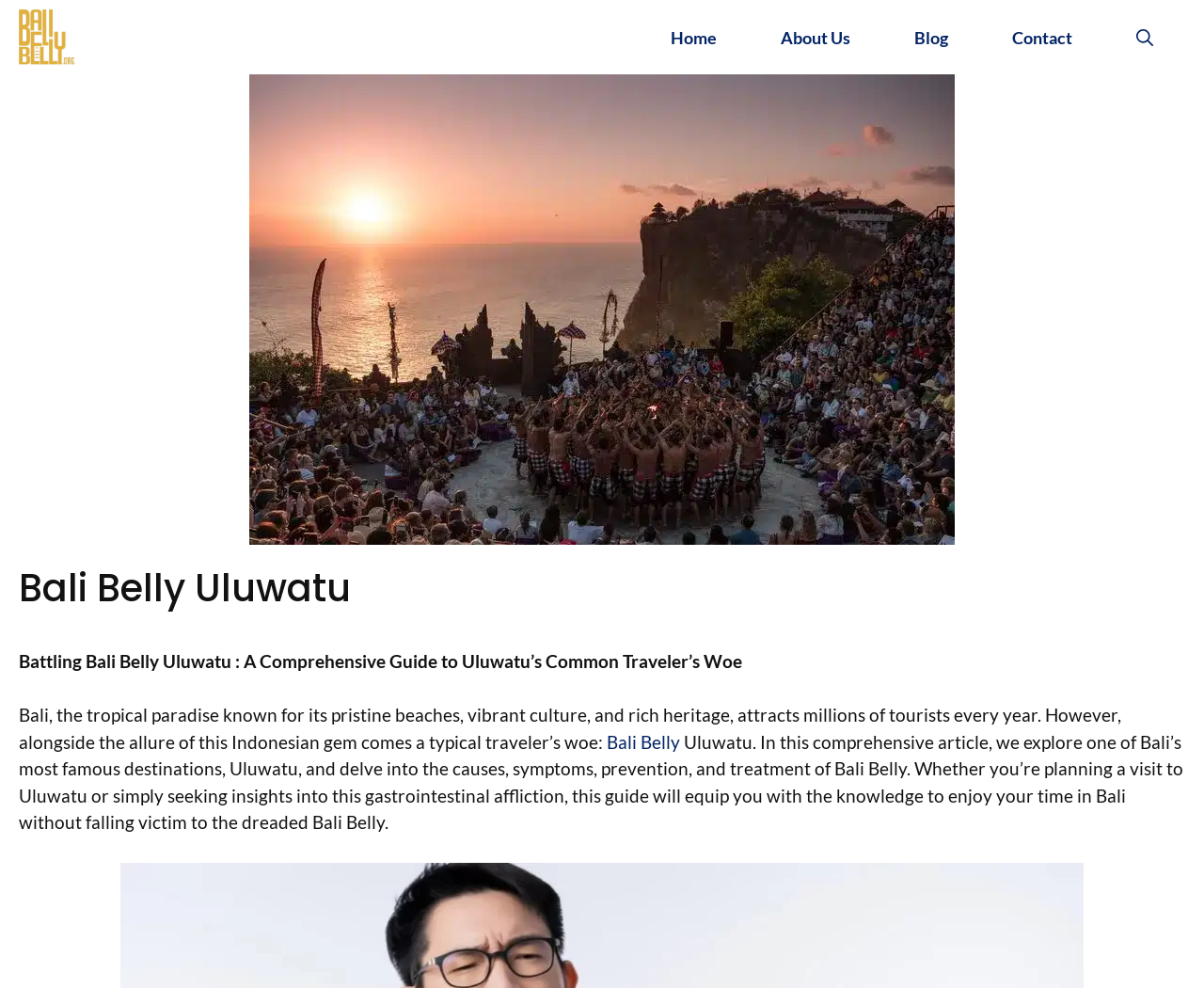Determine the main text heading of the webpage and provide its content.

Bali Belly Uluwatu